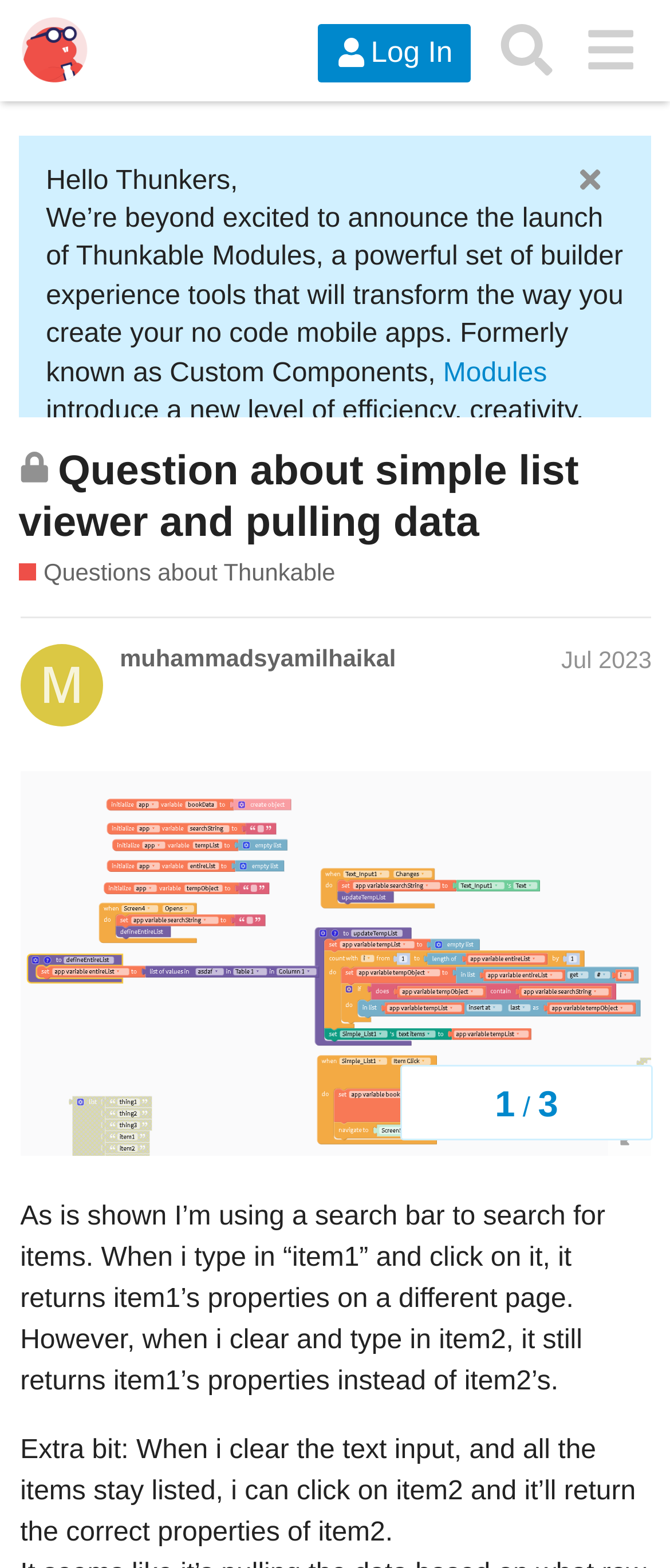Find the bounding box coordinates for the element that must be clicked to complete the instruction: "Click on the 'Log In' button". The coordinates should be four float numbers between 0 and 1, indicated as [left, top, right, bottom].

[0.474, 0.015, 0.704, 0.052]